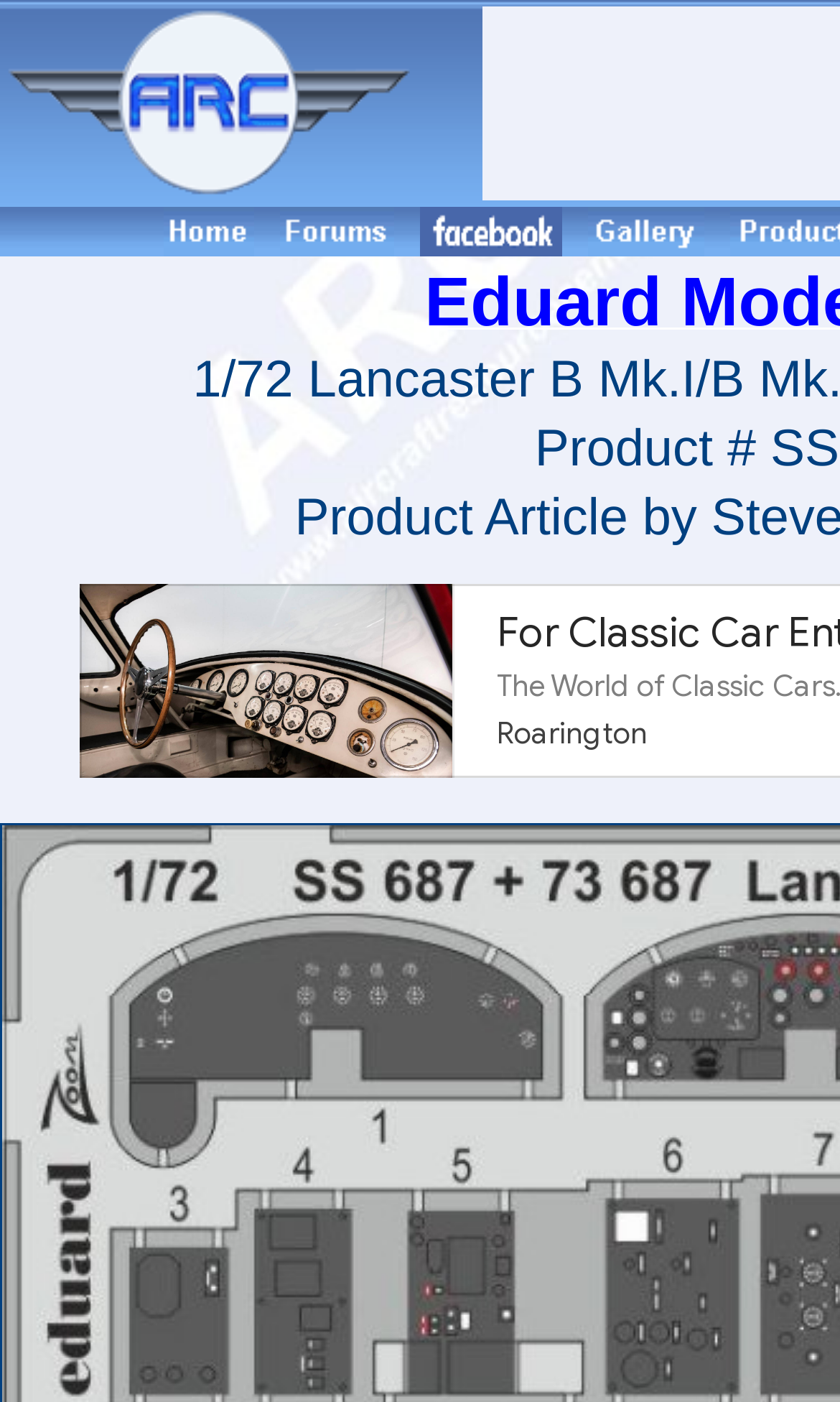What is the content of the third column?
Using the information presented in the image, please offer a detailed response to the question.

The third column contains a link and an image, as indicated by the presence of a link element and an image element within the third LayoutTableCell element.